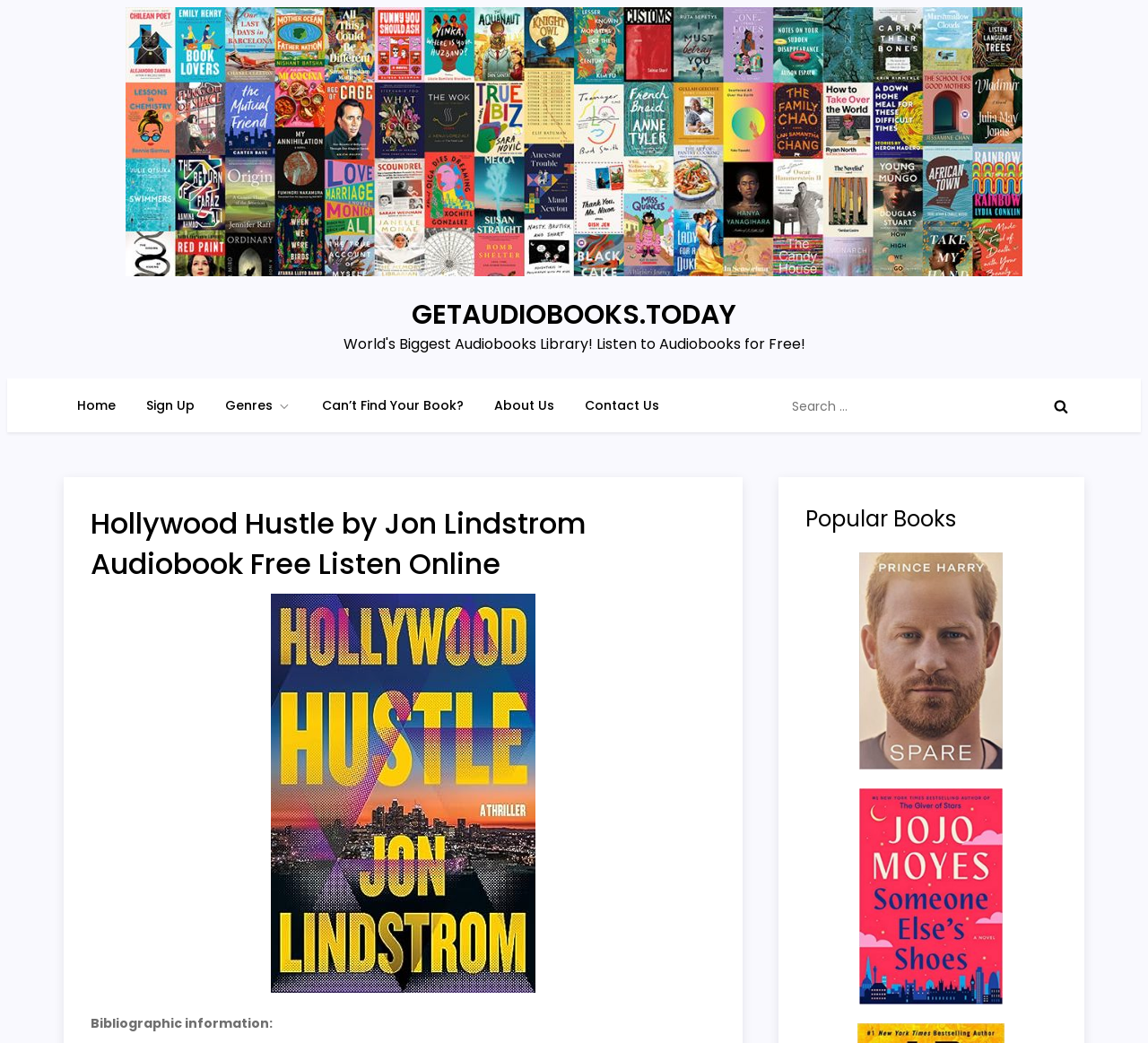Bounding box coordinates should be provided in the format (top-left x, top-left y, bottom-right x, bottom-right y) with all values between 0 and 1. Identify the bounding box for this UI element: Sign Up

[0.116, 0.363, 0.181, 0.414]